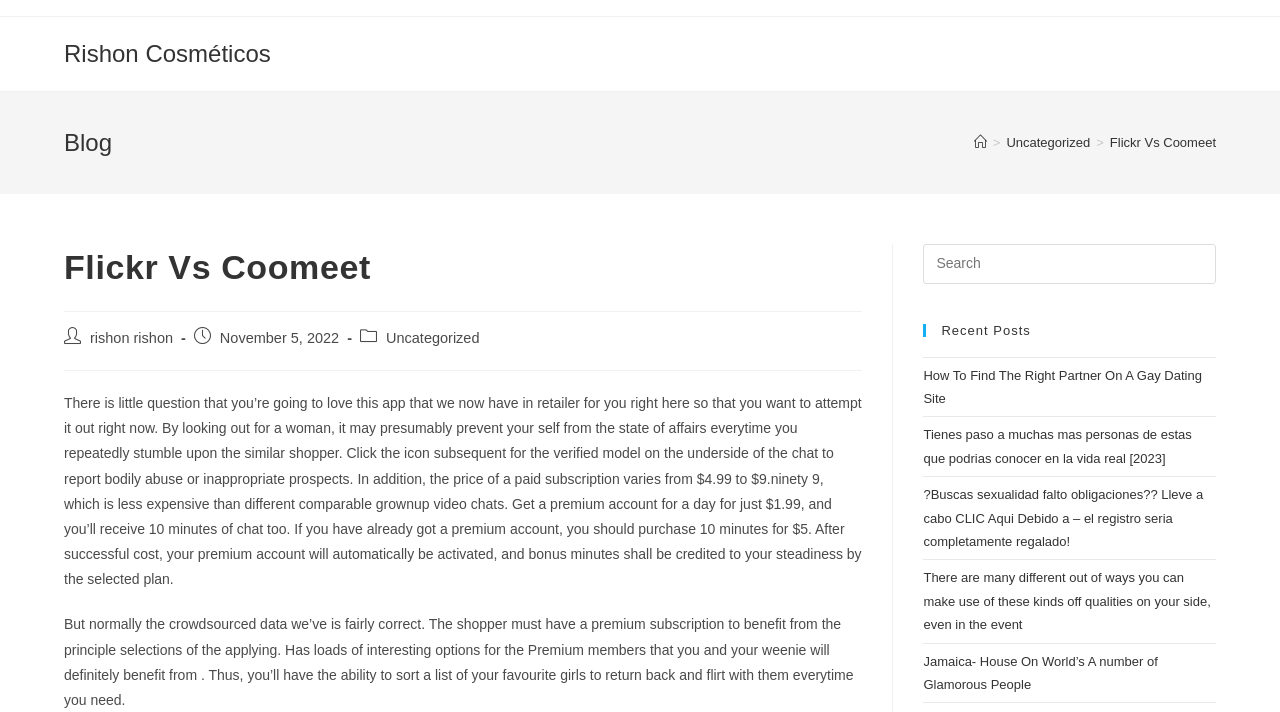Specify the bounding box coordinates of the area that needs to be clicked to achieve the following instruction: "Read 'How To Find The Right Partner On A Gay Dating Site' article".

[0.721, 0.516, 0.939, 0.57]